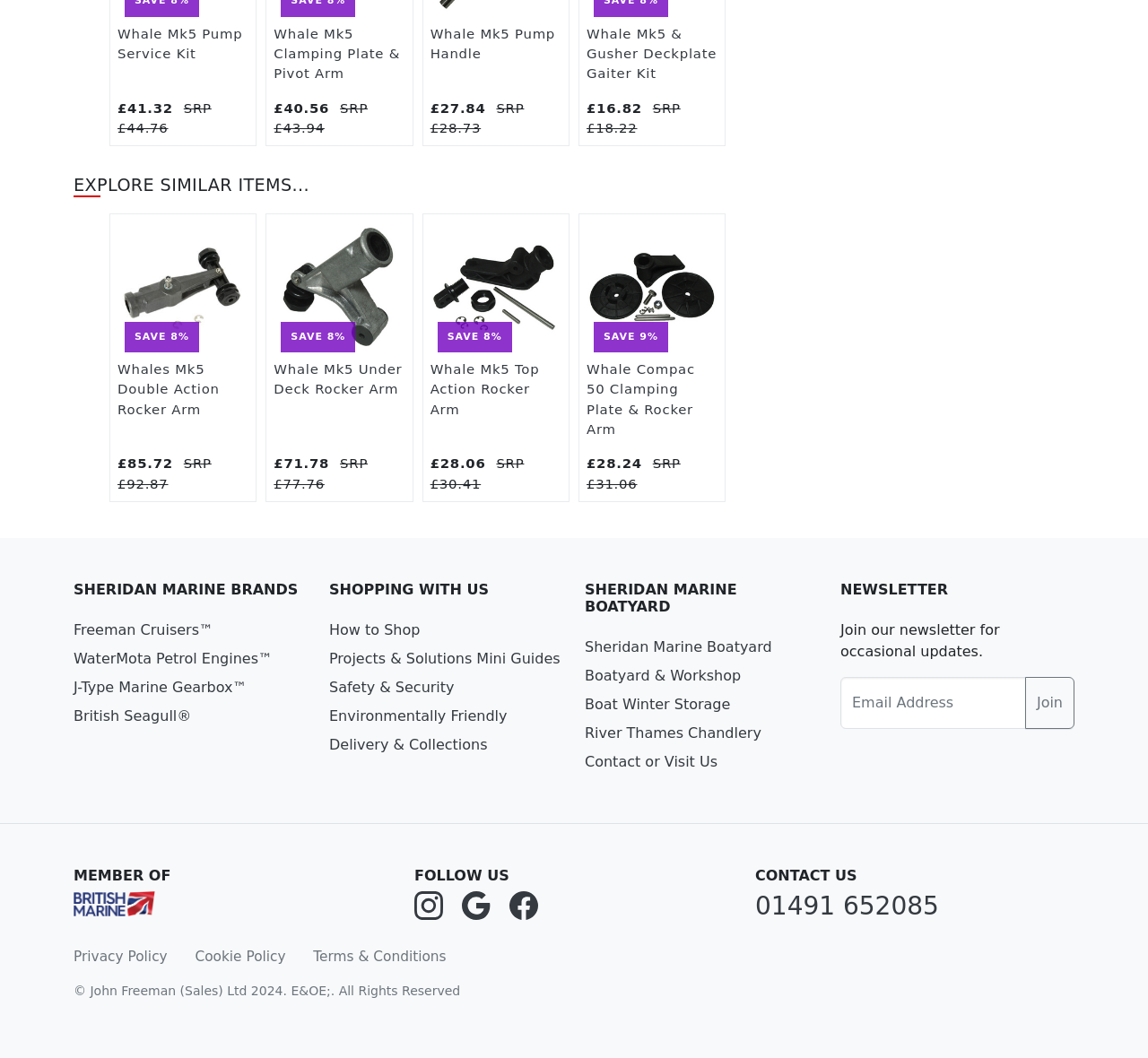Determine the bounding box coordinates of the target area to click to execute the following instruction: "Follow on Twitter."

None